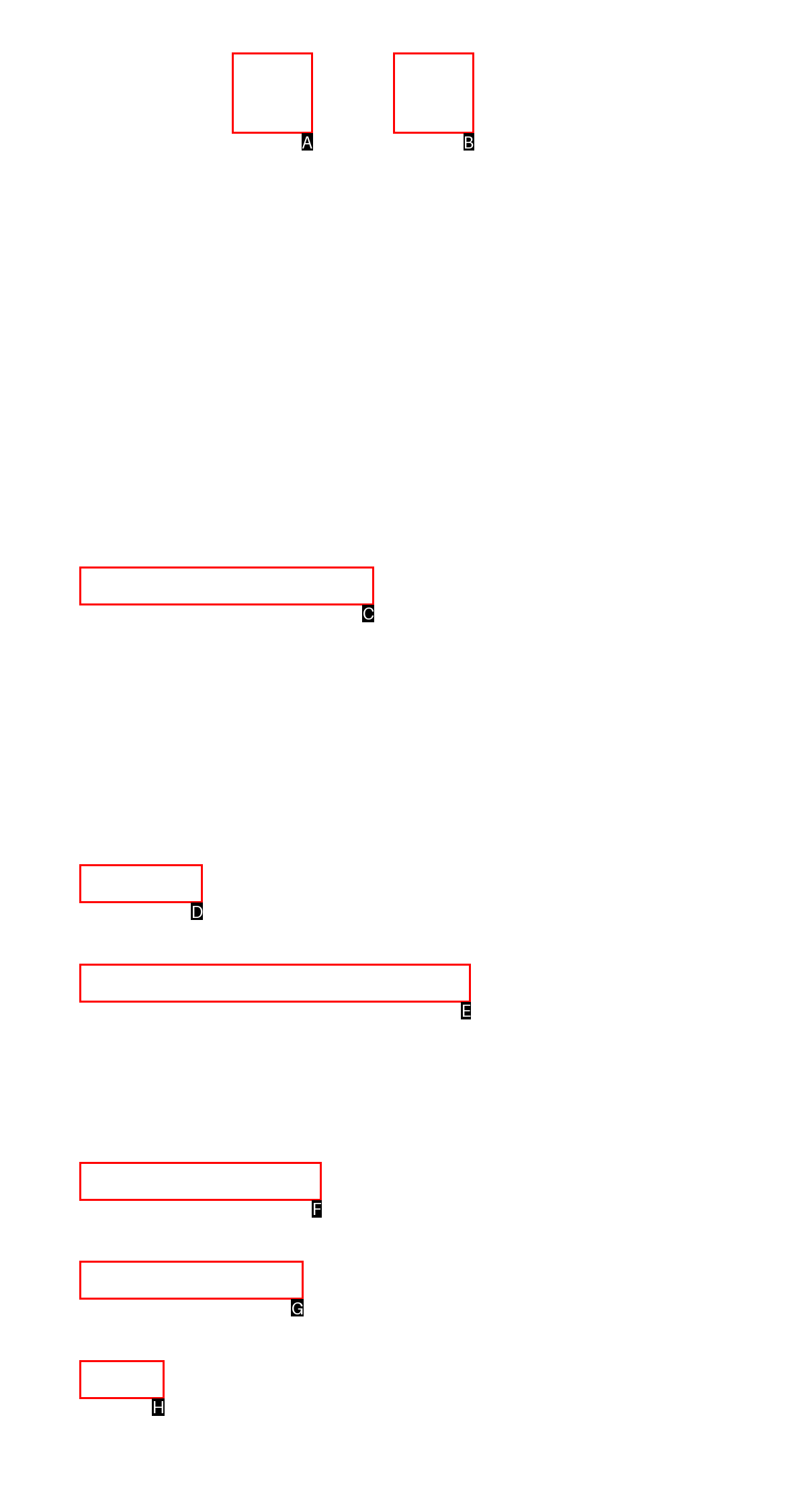Determine the letter of the element you should click to carry out the task: Go to The Utopian Bulletin
Answer with the letter from the given choices.

C